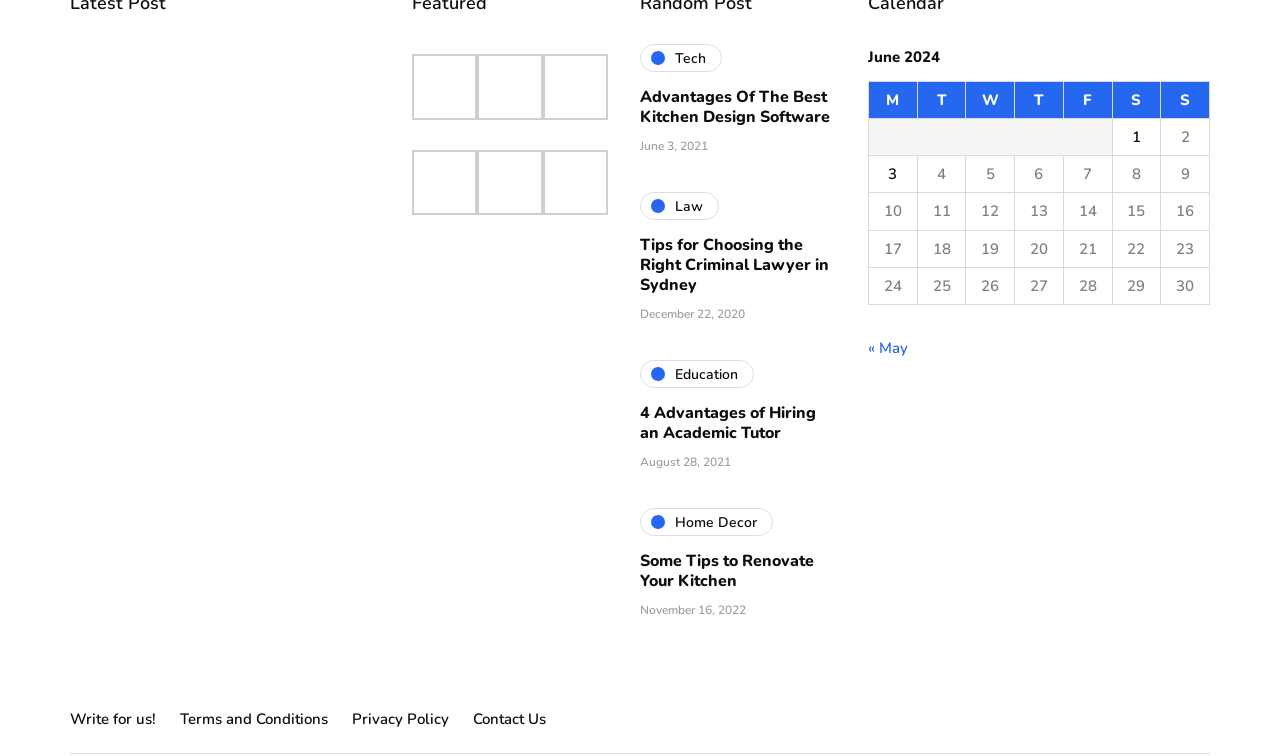Show the bounding box coordinates for the HTML element as described: "Radio Series".

None